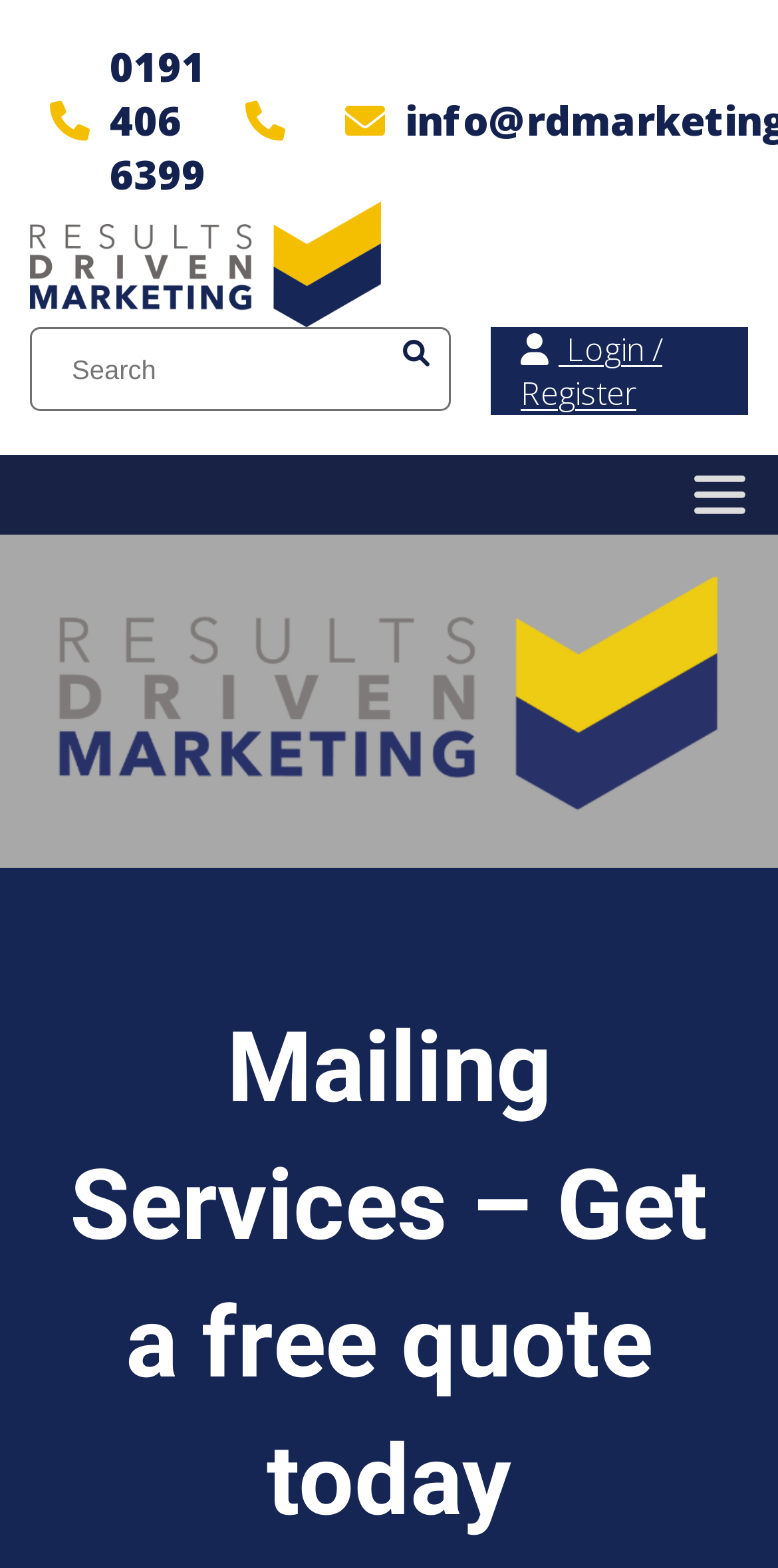Locate the bounding box of the UI element described by: "0191 406 6399" in the given webpage screenshot.

[0.141, 0.025, 0.264, 0.128]